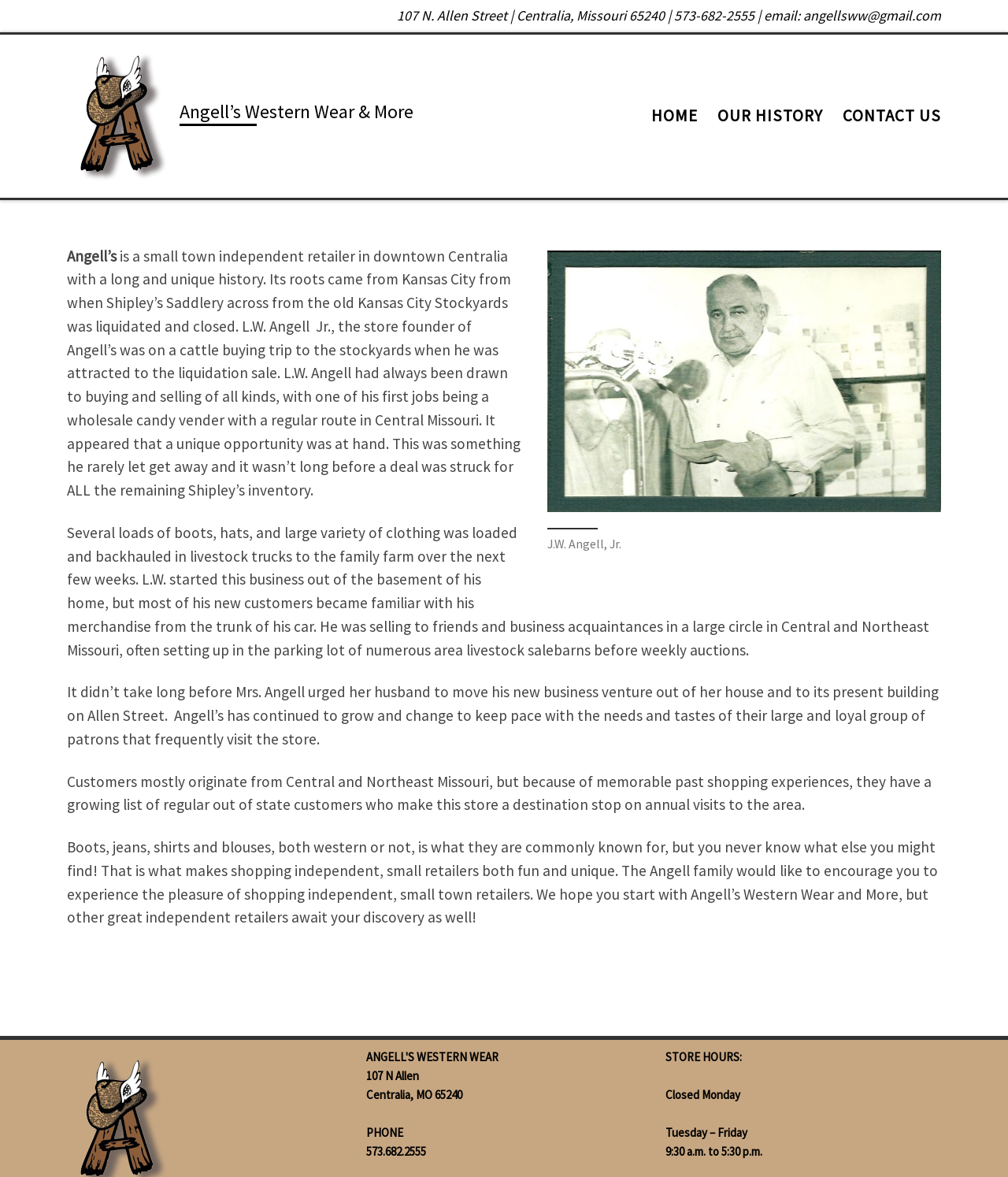What is the origin of Angell's Western Wear & More's inventory?
Using the image, elaborate on the answer with as much detail as possible.

I found the origin of the inventory by reading the article on the webpage, which explains that L.W. Angell Jr. bought the remaining inventory from Shipley's Saddlery in Kansas City during a liquidation sale.